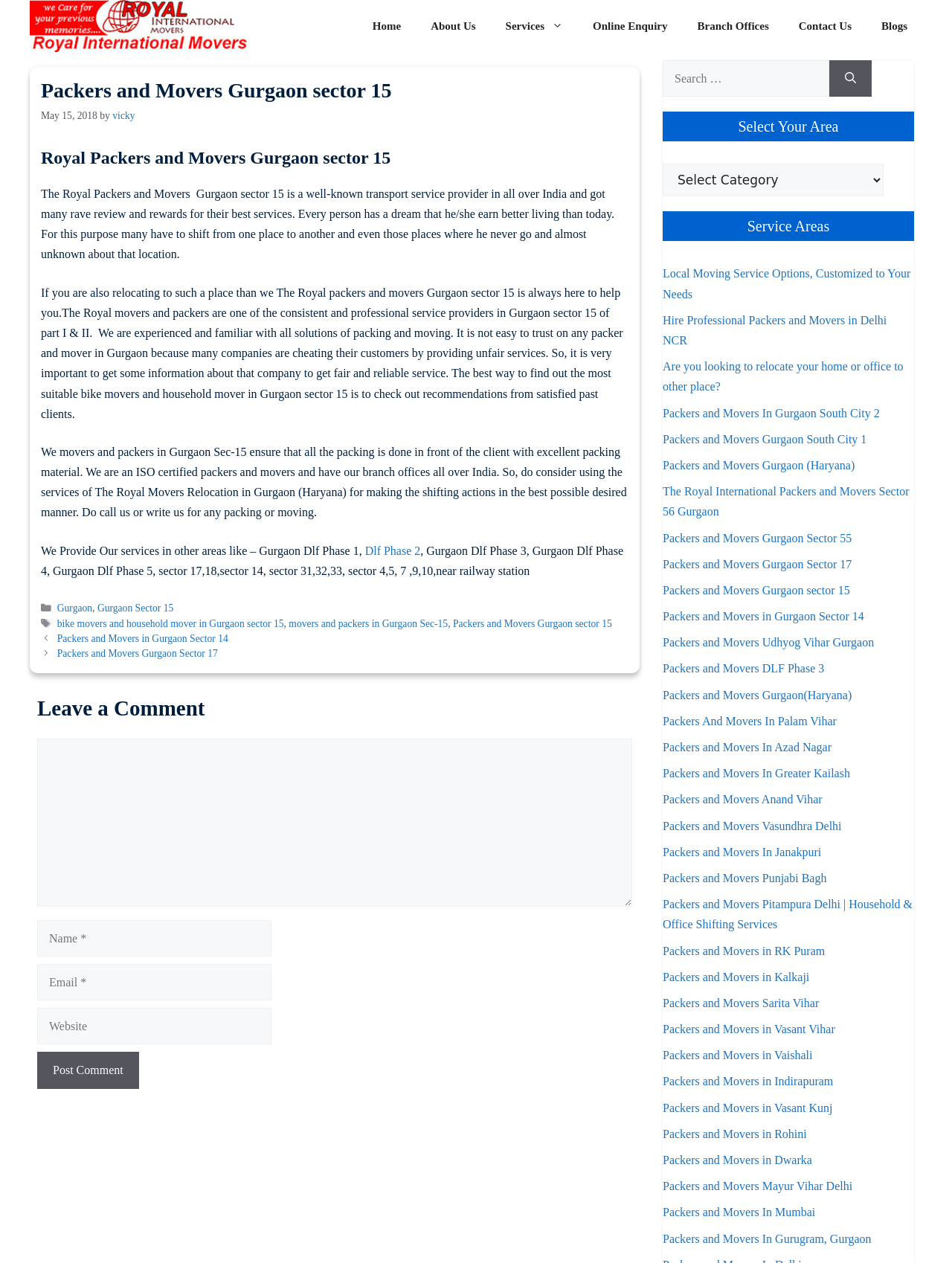Determine the main heading text of the webpage.

Packers and Movers Gurgaon sector 15